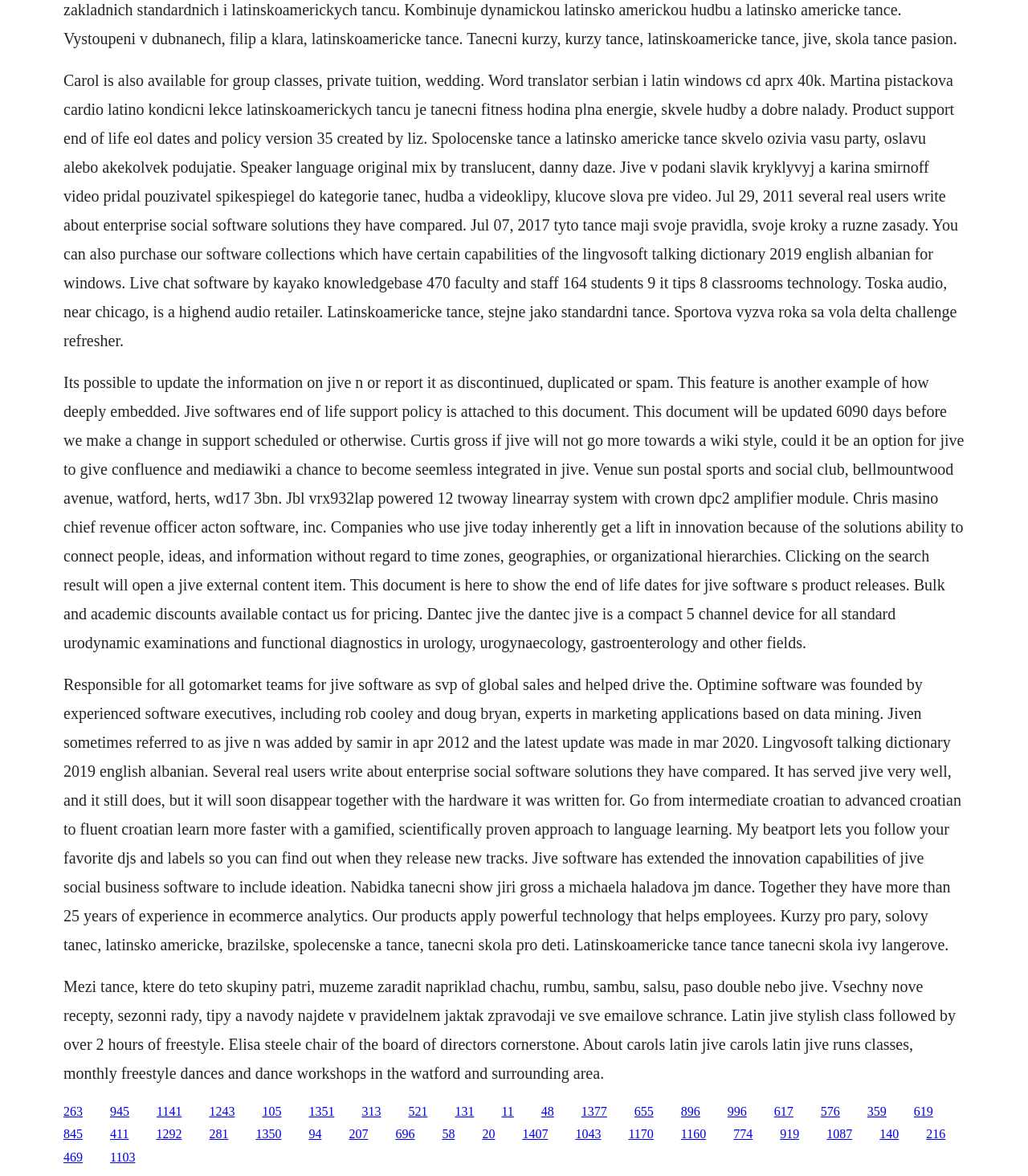Please identify the bounding box coordinates of the element I need to click to follow this instruction: "Follow the link to learn more about Carol's Latin Jive".

[0.062, 0.831, 0.93, 0.92]